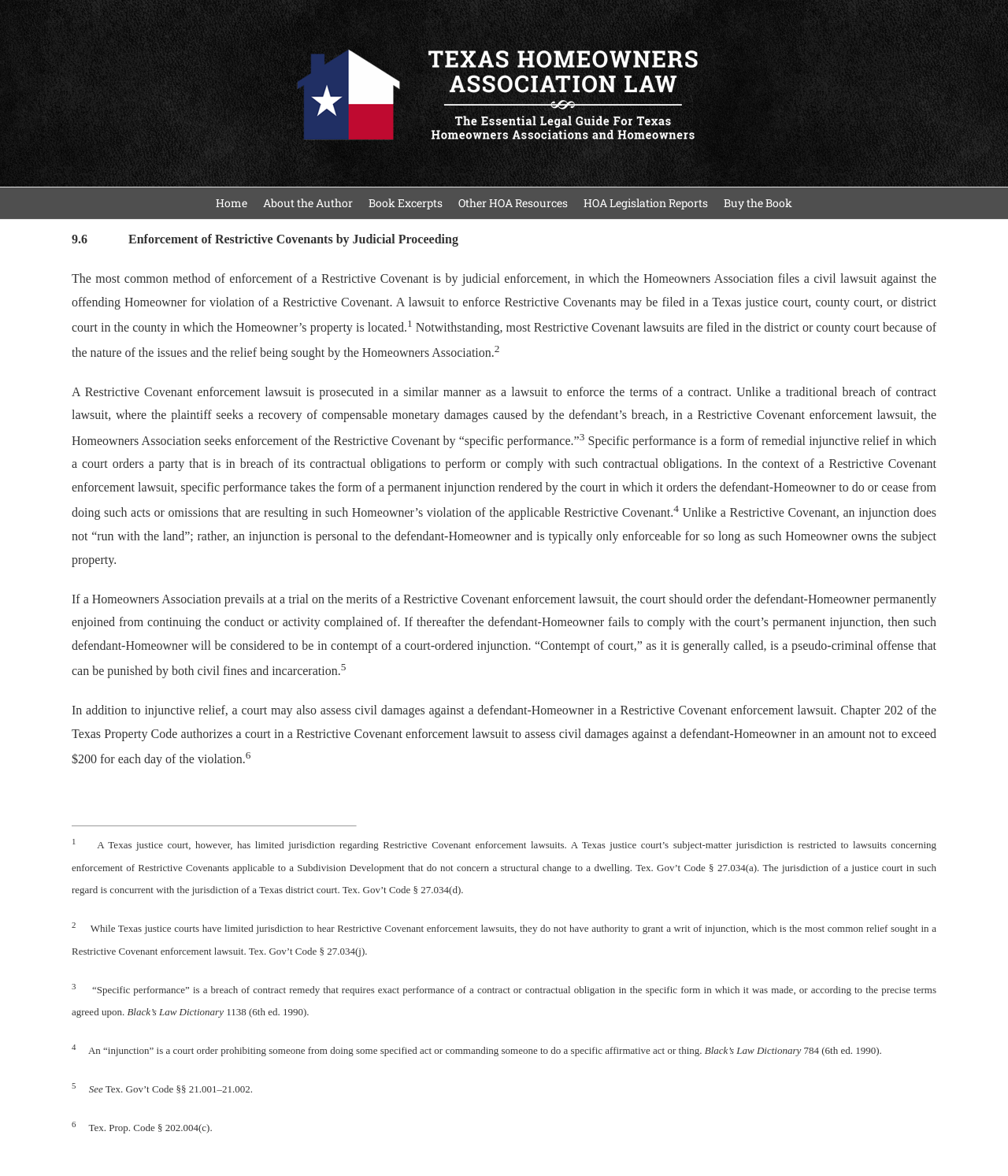What is the main topic of this webpage?
Please provide a detailed and comprehensive answer to the question.

The main topic of this webpage is about the enforcement of restrictive covenants, which is indicated by the title 'Enforcement of Restrictive Covenants by Judicial Proceeding' and the content of the webpage that discusses the legal aspects of enforcing restrictive covenants.